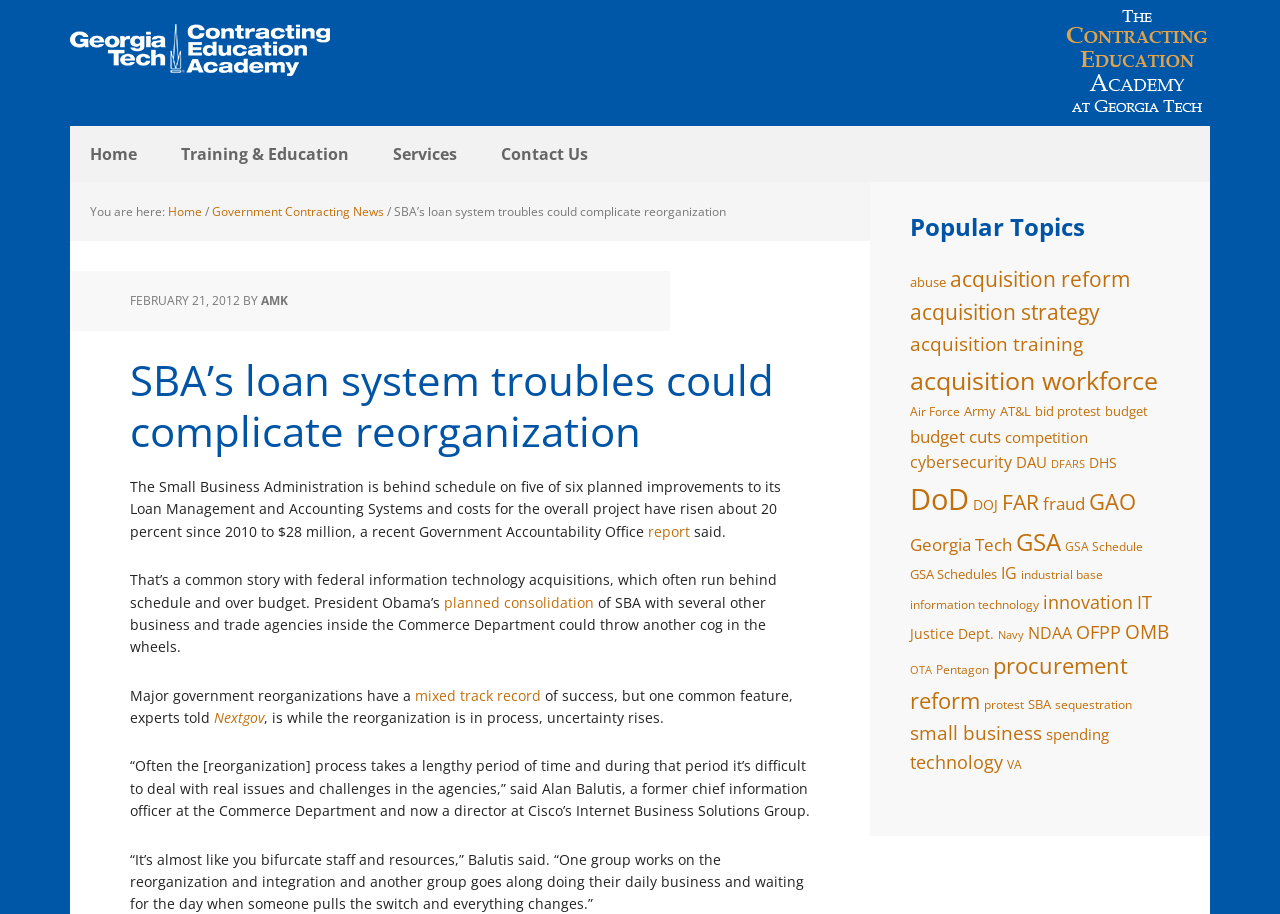Determine the bounding box coordinates of the region that needs to be clicked to achieve the task: "Read the 'SBA’s loan system troubles could complicate reorganization' article".

[0.102, 0.389, 0.633, 0.499]